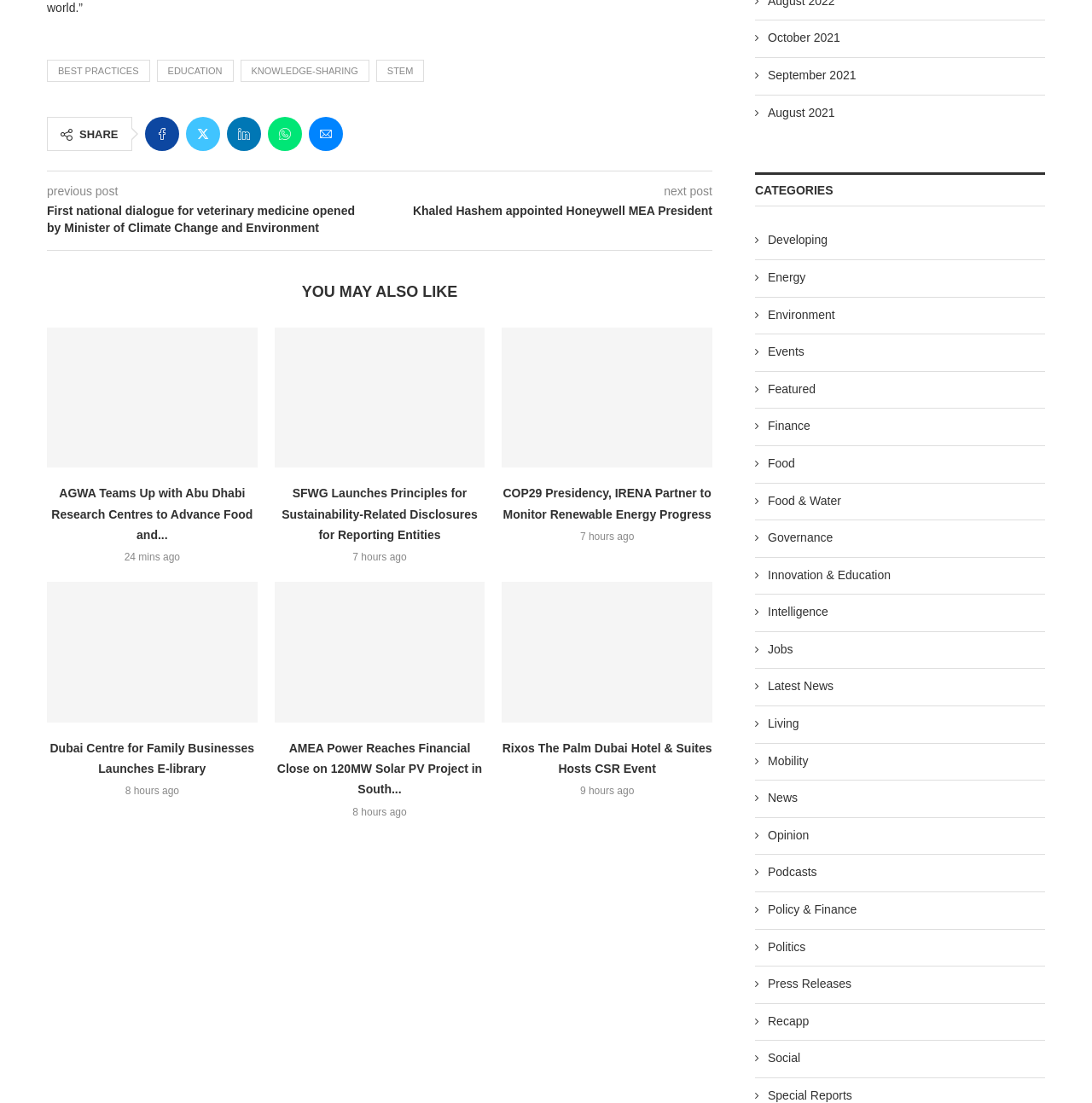Locate the bounding box coordinates of the clickable part needed for the task: "Click on CATEGORIES".

[0.691, 0.156, 0.957, 0.187]